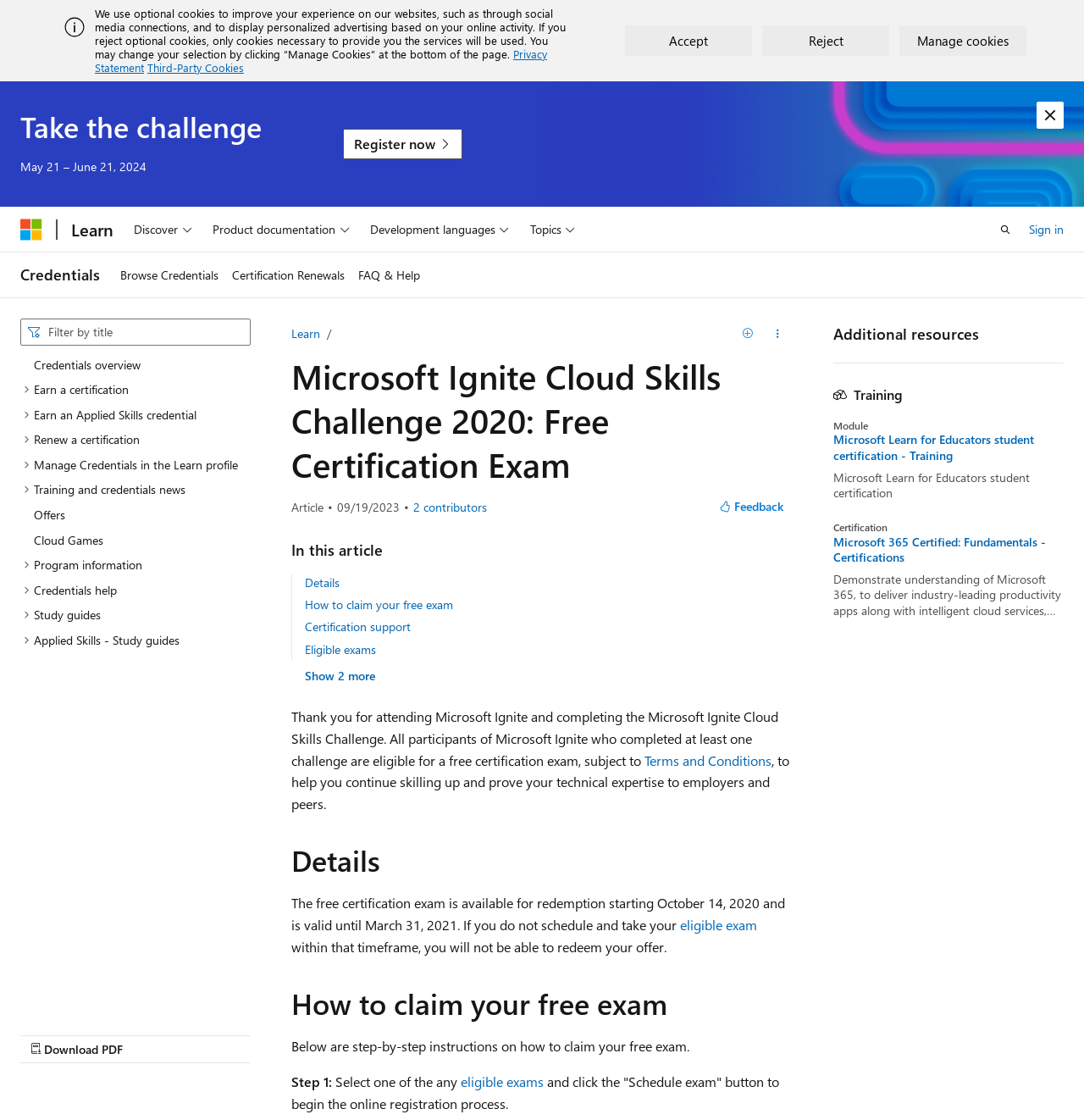Determine the bounding box coordinates for the clickable element to execute this instruction: "Dismiss alert". Provide the coordinates as four float numbers between 0 and 1, i.e., [left, top, right, bottom].

[0.956, 0.091, 0.981, 0.115]